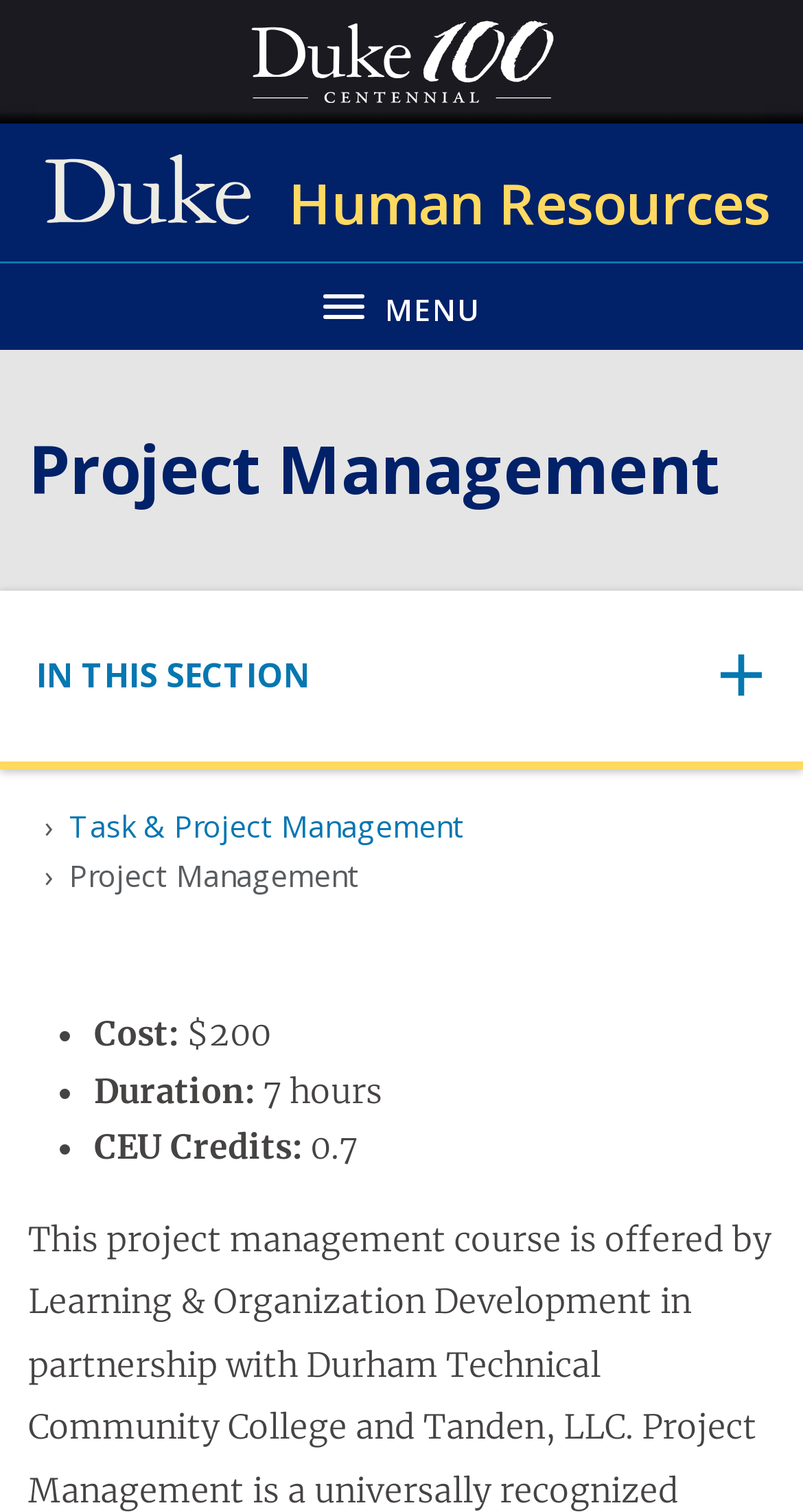Find the coordinates for the bounding box of the element with this description: "IN THIS SECTION".

[0.045, 0.398, 0.954, 0.495]